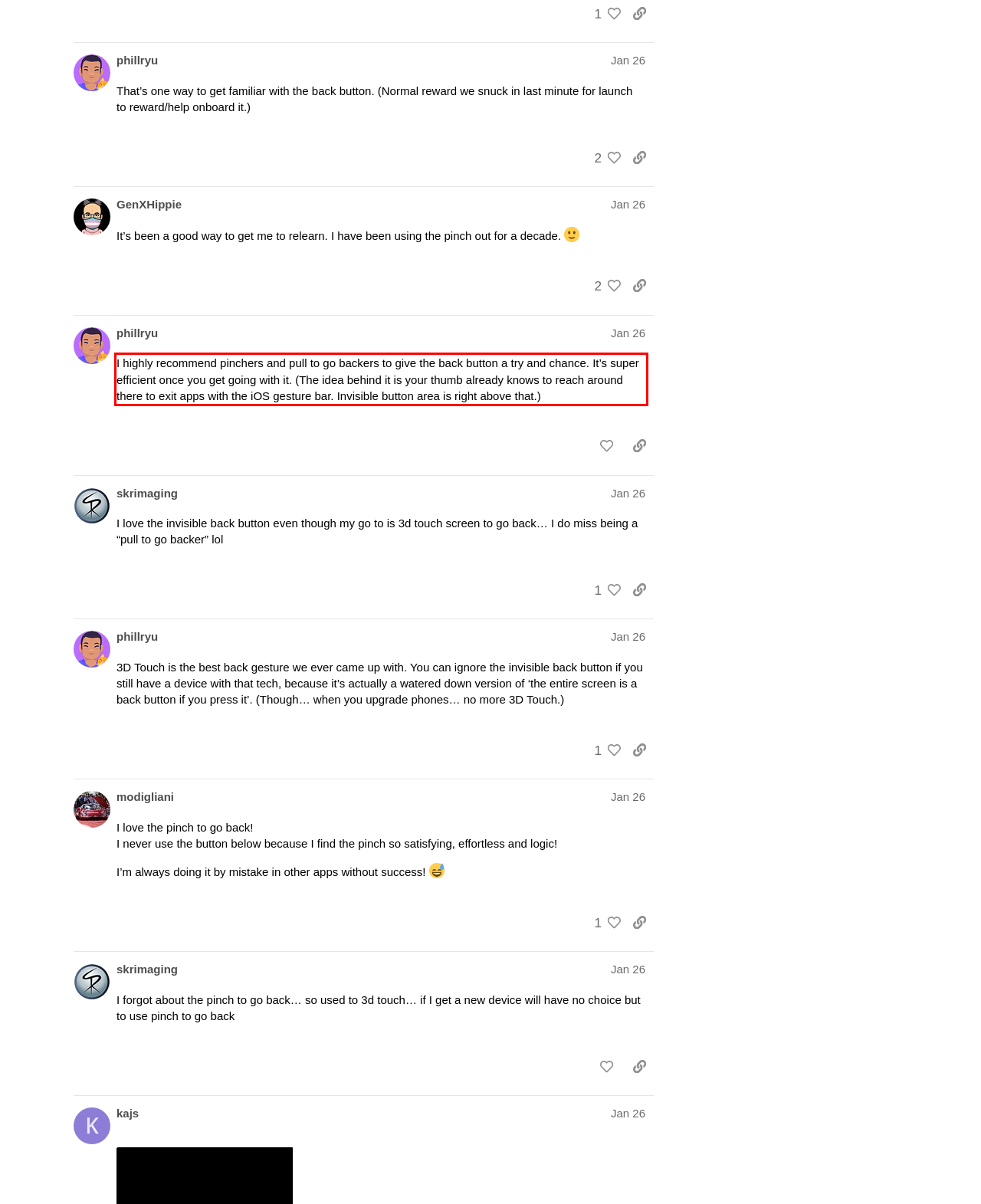Observe the screenshot of the webpage that includes a red rectangle bounding box. Conduct OCR on the content inside this red bounding box and generate the text.

I highly recommend pinchers and pull to go backers to give the back button a try and chance. It’s super efficient once you get going with it. (The idea behind it is your thumb already knows to reach around there to exit apps with the iOS gesture bar. Invisible button area is right above that.)